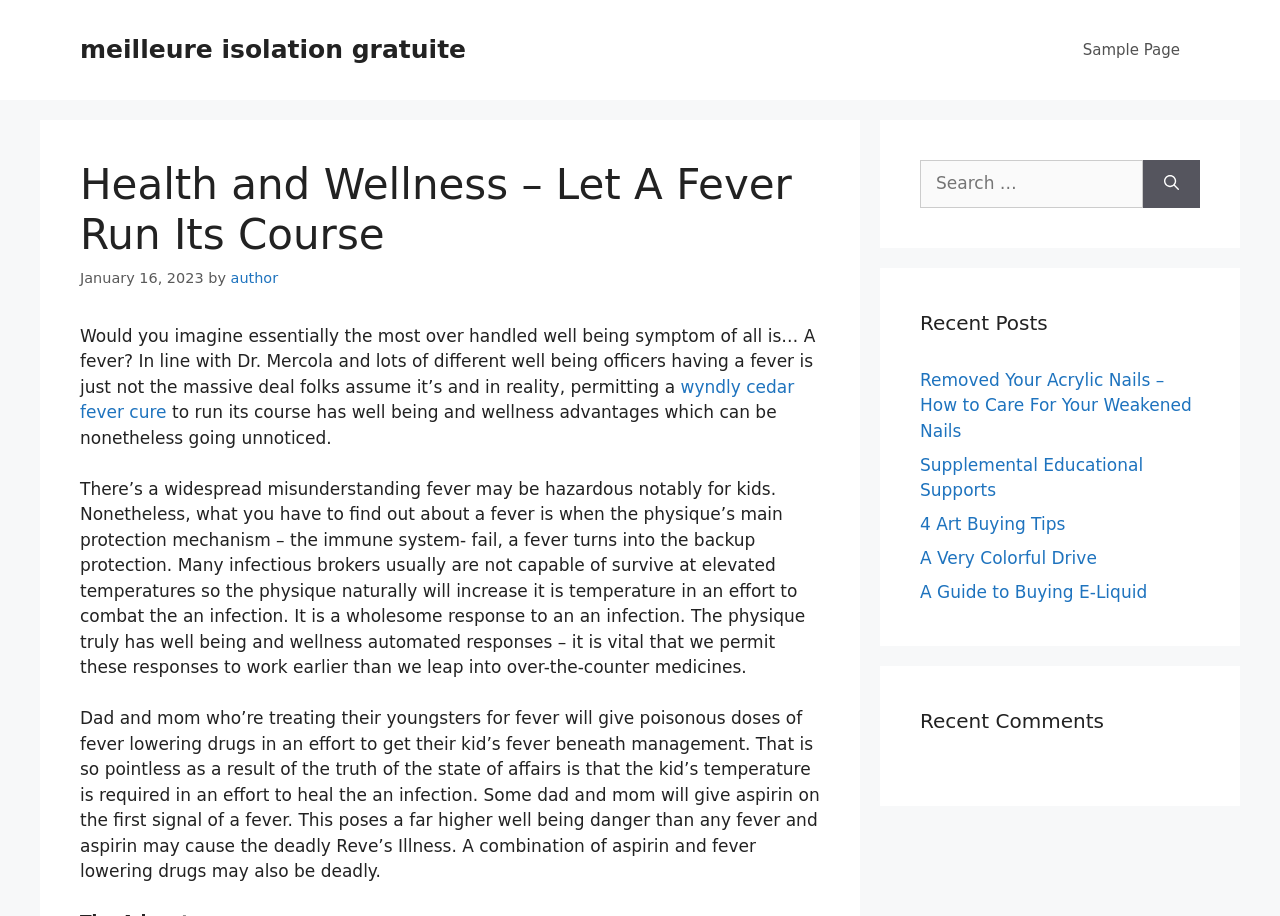Please give a succinct answer to the question in one word or phrase:
What is the danger of giving aspirin to children with fever?

Reye's Illness